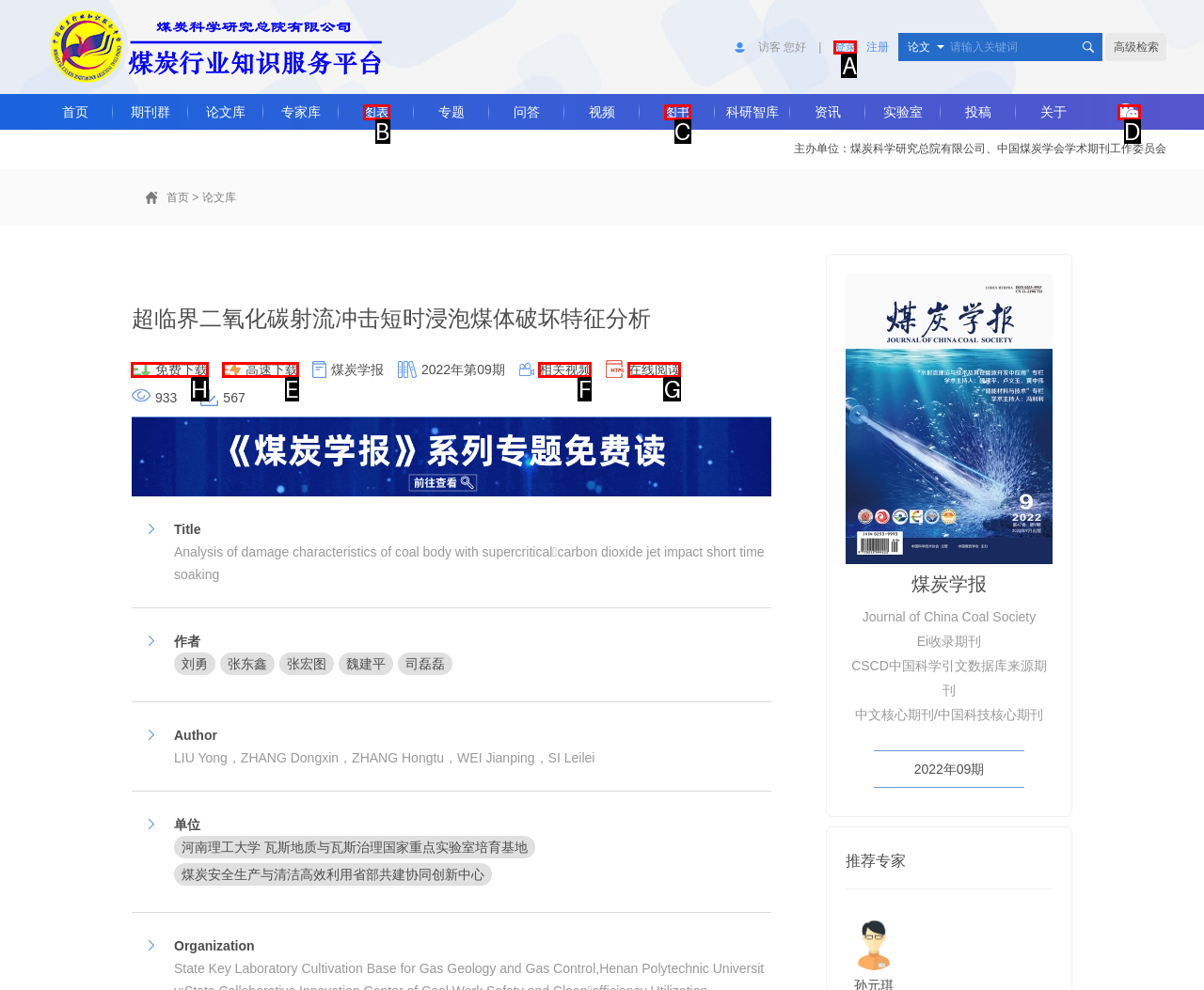Select the right option to accomplish this task: download paper for free. Reply with the letter corresponding to the correct UI element.

H